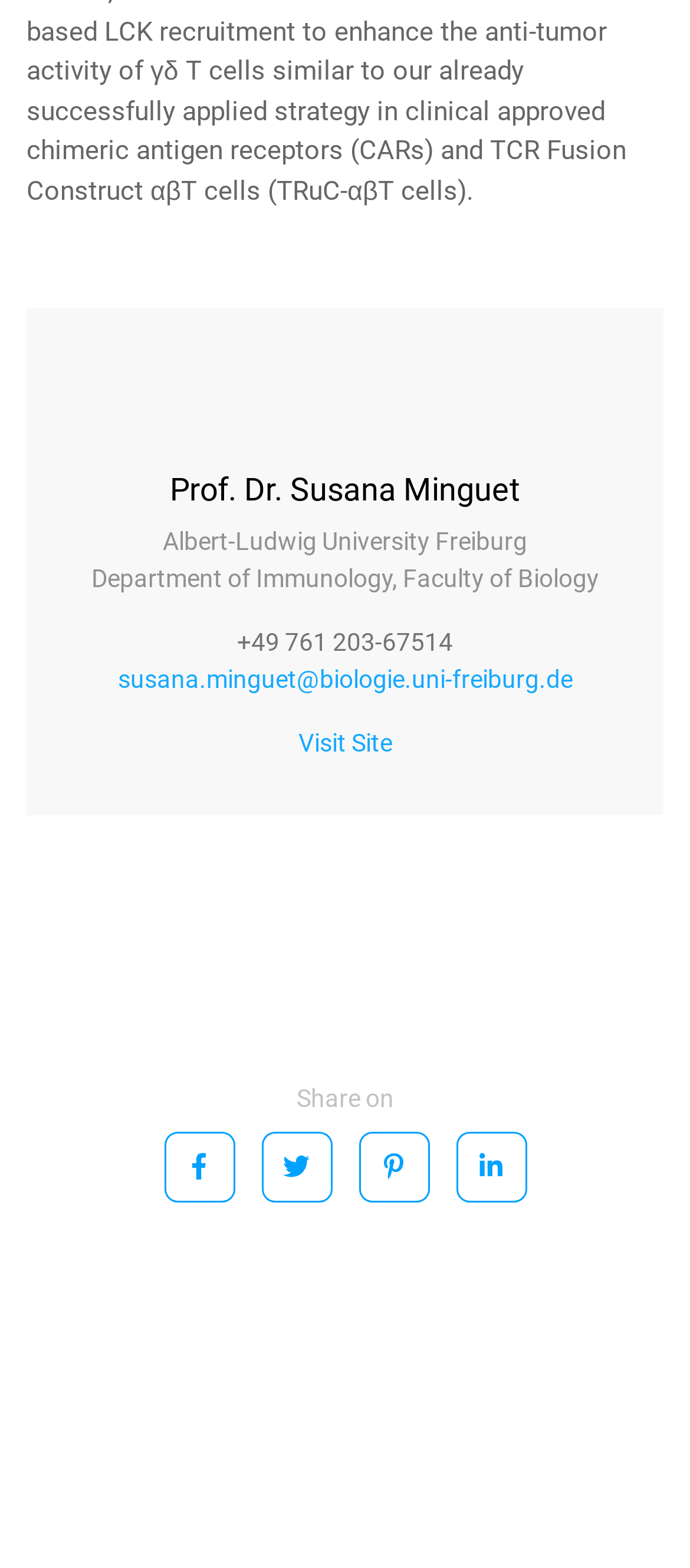Please respond to the question with a concise word or phrase:
What is the professor's name?

Prof. Dr. Susana Minguet